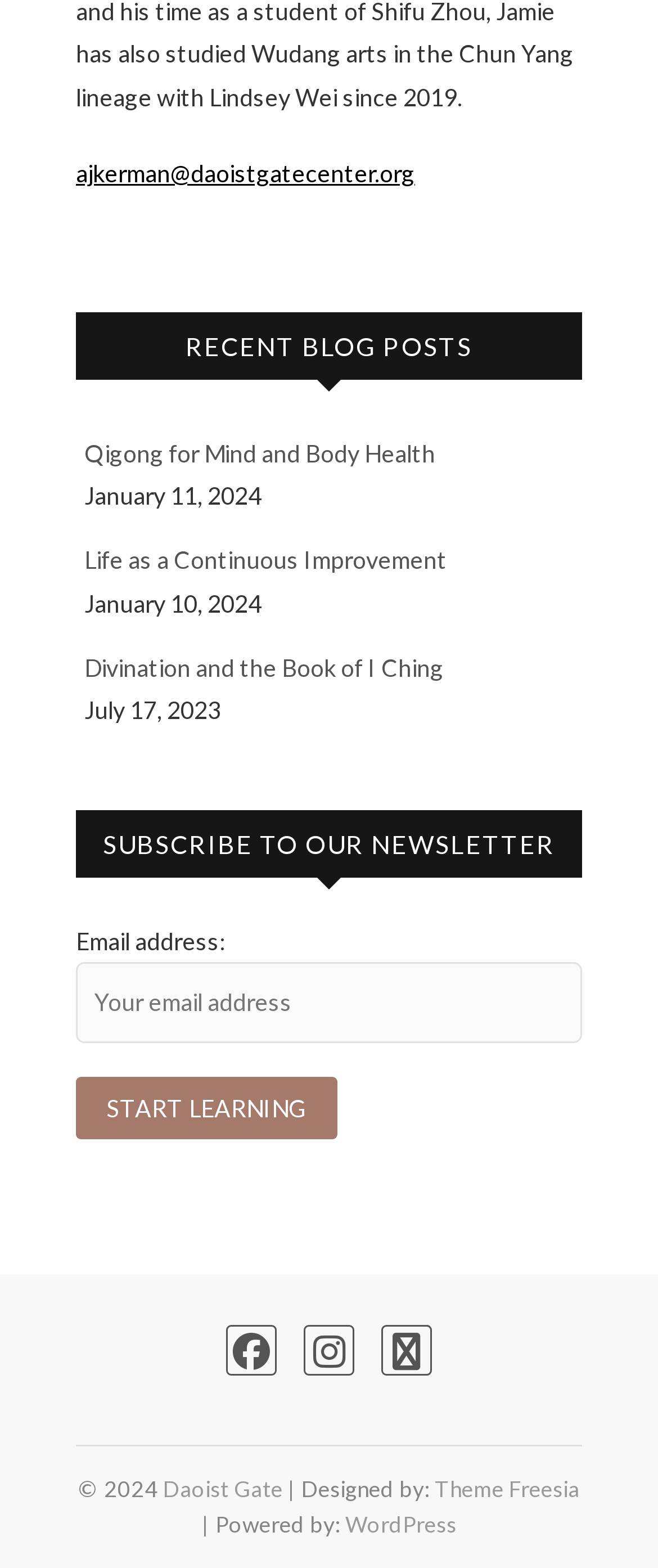Please find the bounding box coordinates of the element that you should click to achieve the following instruction: "Subscribe to the newsletter". The coordinates should be presented as four float numbers between 0 and 1: [left, top, right, bottom].

[0.115, 0.591, 0.344, 0.609]